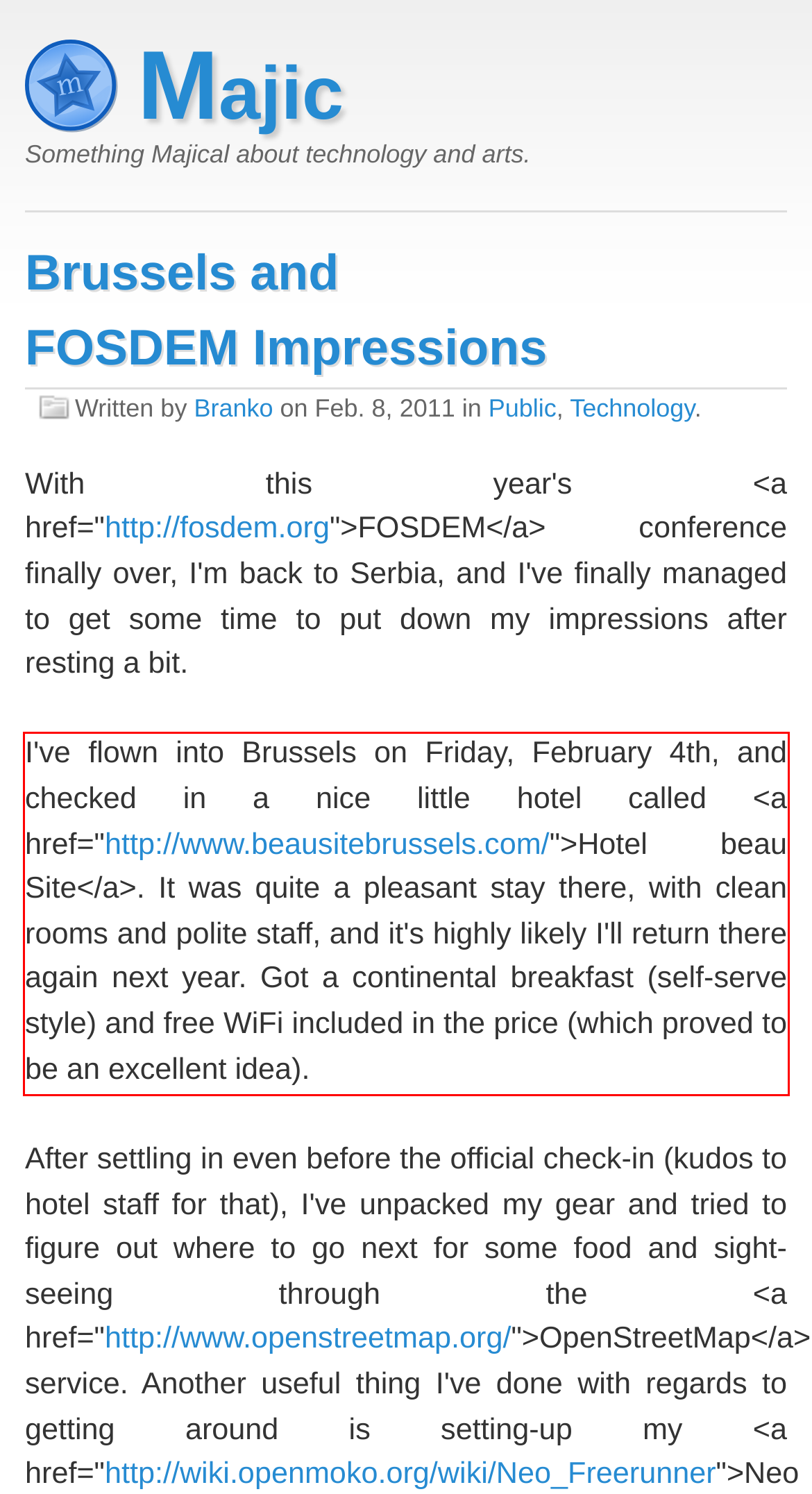You have a screenshot of a webpage with a red bounding box. Identify and extract the text content located inside the red bounding box.

I've flown into Brussels on Friday, February 4th, and checked in a nice little hotel called <a href="http://www.beausitebrussels.com/">Hotel beau Site</a>. It was quite a pleasant stay there, with clean rooms and polite staff, and it's highly likely I'll return there again next year. Got a continental breakfast (self-serve style) and free WiFi included in the price (which proved to be an excellent idea).